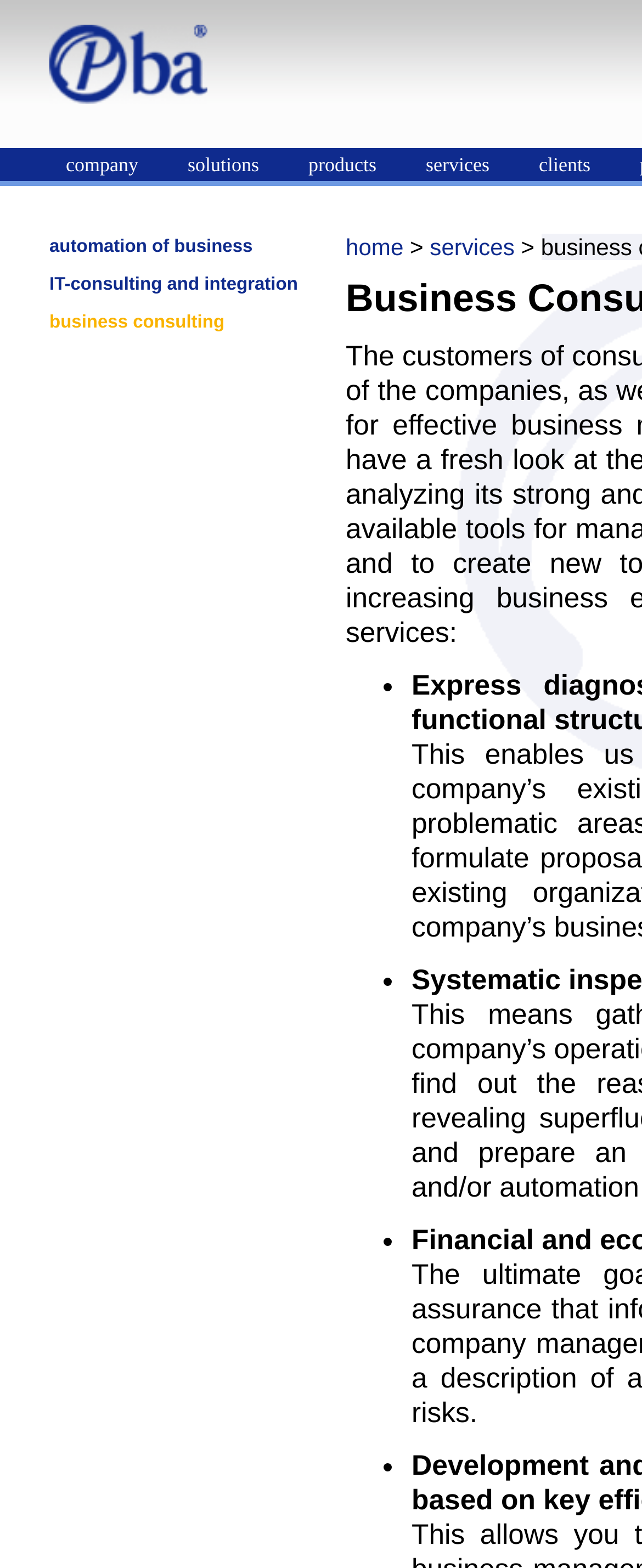Highlight the bounding box coordinates of the element that should be clicked to carry out the following instruction: "check home". The coordinates must be given as four float numbers ranging from 0 to 1, i.e., [left, top, right, bottom].

[0.538, 0.149, 0.628, 0.166]